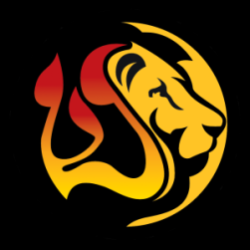Give an in-depth summary of the scene depicted in the image.

The image features a striking logo of Worthy Christian Ministries, prominently displaying a lion's head. The lion is depicted in a bold, stylized manner, with a blend of rich yellow and deep red colors that create a sense of strength and vibrancy. The circular design further emphasizes the lion’s majestic features, including its mane, which flows elegantly. This emblem symbolizes courage and faith, aligning with the ministry's mission to promote Christian values and news. The logo is set against a black background, enhancing its visual impact and making it easily recognizable.